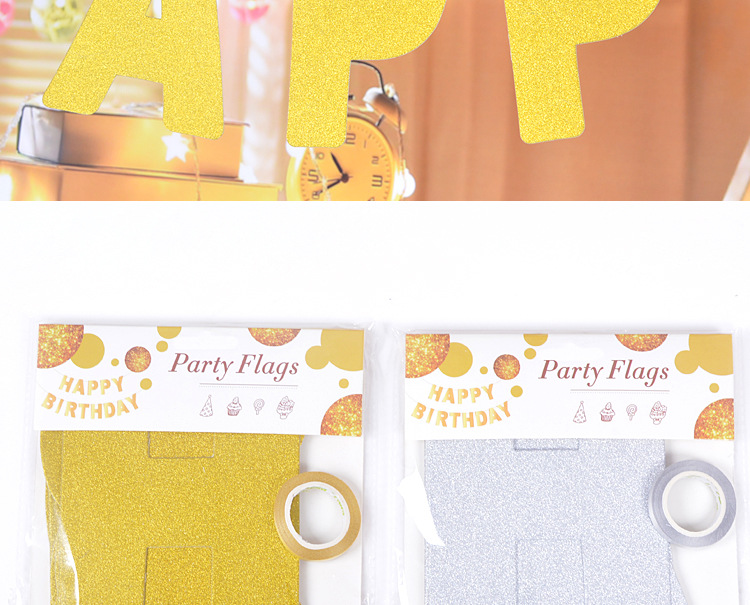Present an elaborate depiction of the scene captured in the image.

The image features vibrant party decorations ideal for celebrating a birthday. At the top, large, sparkling gold letters spell out "APP," adding a festive touch to the scene. Below, two packages of party flags are prominently displayed. One package contains glittering yellow flags, while the other features shiny silver flags. Each package is adorned with a cheerful label that reads "Happy Birthday," accompanied by playful icons such as ice cream and balloons, enhancing the celebratory theme. Additionally, round decorative tapes in matching colors are included, perfect for securing the decorations. The bright colors and festive designs create a joyful atmosphere, making it clear that a special celebration is on the horizon.